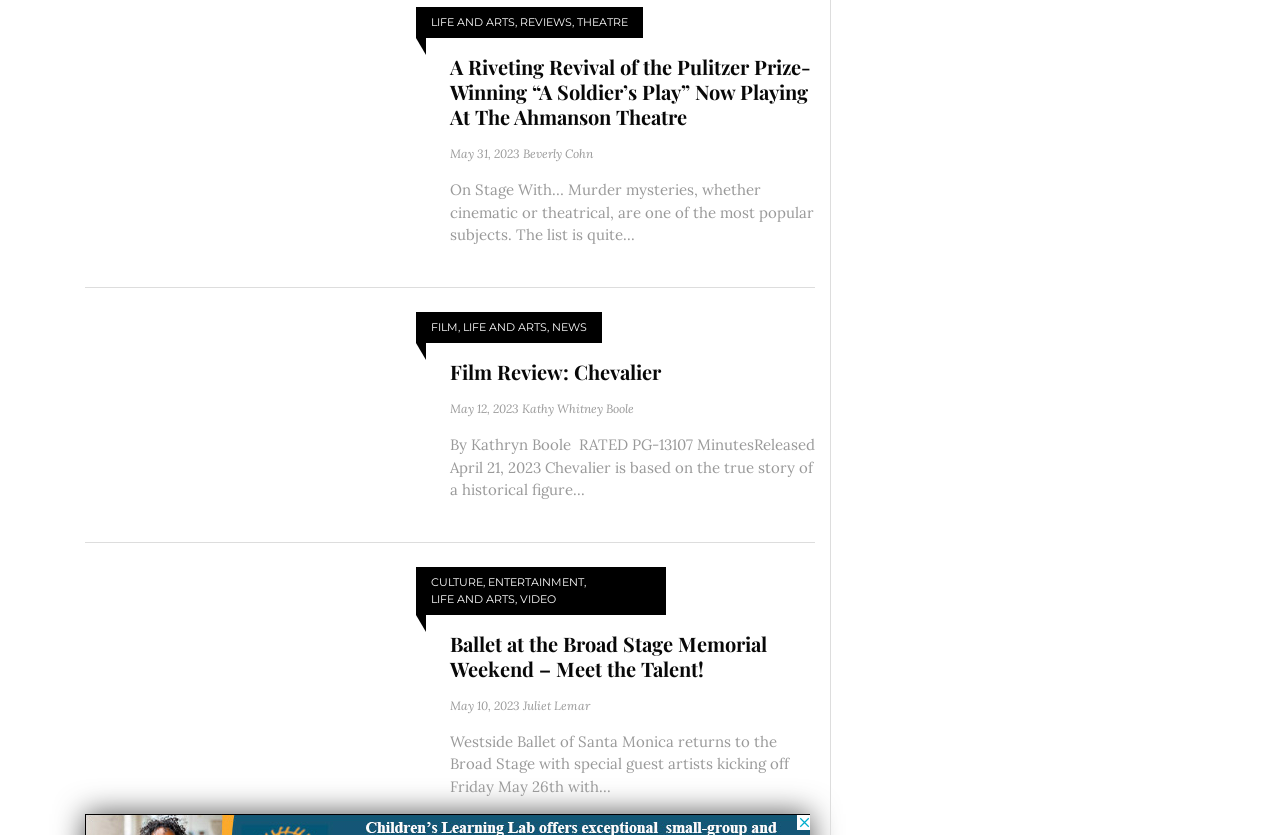Provide a brief response to the question using a single word or phrase: 
What is the category of the article 'A Riveting Revival of the Pulitzer Prize-Winning “A Soldier’s Play” Now Playing At The Ahmanson Theatre'?

THEATRE